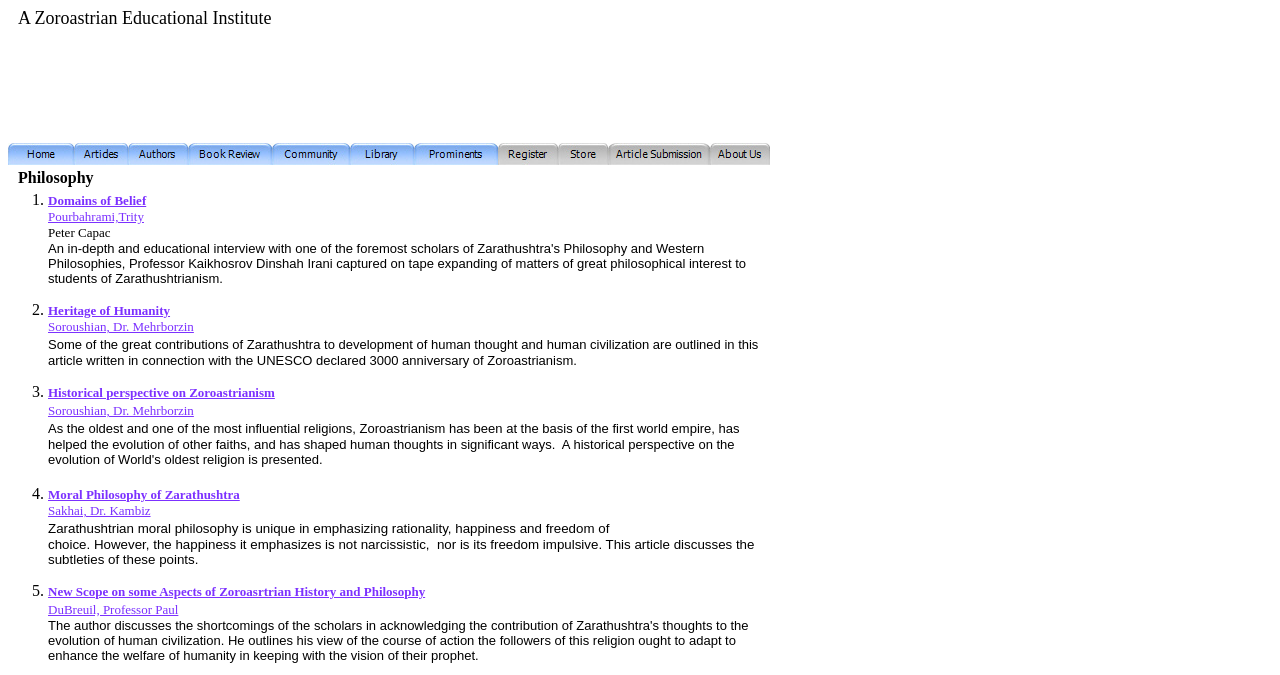Refer to the image and provide an in-depth answer to the question: 
How many links are in the top menu?

I counted the number of links in the top menu, which are Home, Articles, Authors, Book Review, Community, Library, Prominents, Register, Store, Article Submission, and About Us.